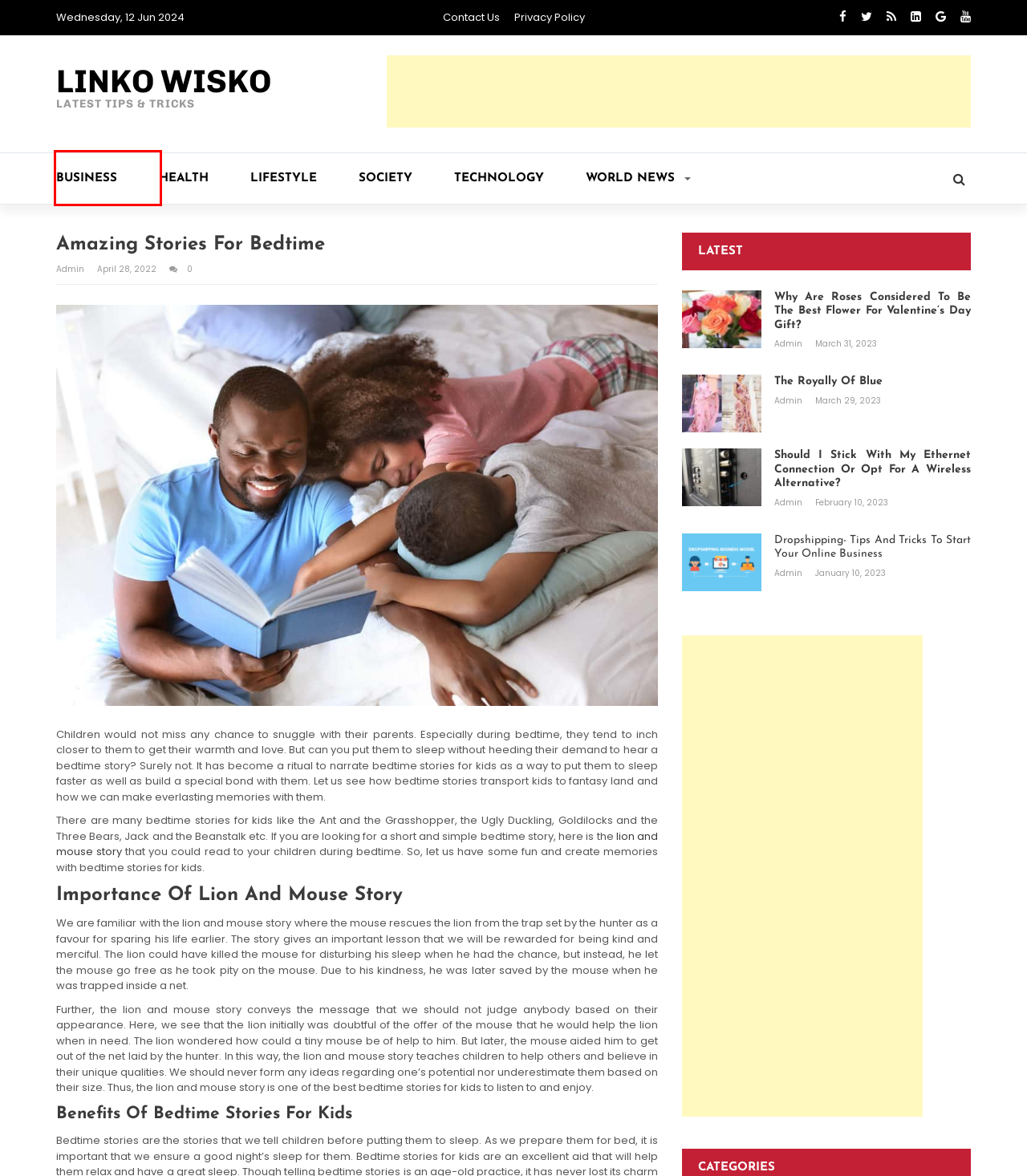A screenshot of a webpage is provided, featuring a red bounding box around a specific UI element. Identify the webpage description that most accurately reflects the new webpage after interacting with the selected element. Here are the candidates:
A. Society Archives - Linko Wisko
B. Health Archives - Linko Wisko
C. Bot Verification
D. Business Archives - Linko Wisko
E. Should I Stick With My Ethernet Connection or Opt for a Wireless Alternative? - Linko Wisko
F. Lifestyle Archives - Linko Wisko
G. Technology Archives - Linko Wisko
H. The Lion and The Mouse - Famous Moral Story for Kids

D